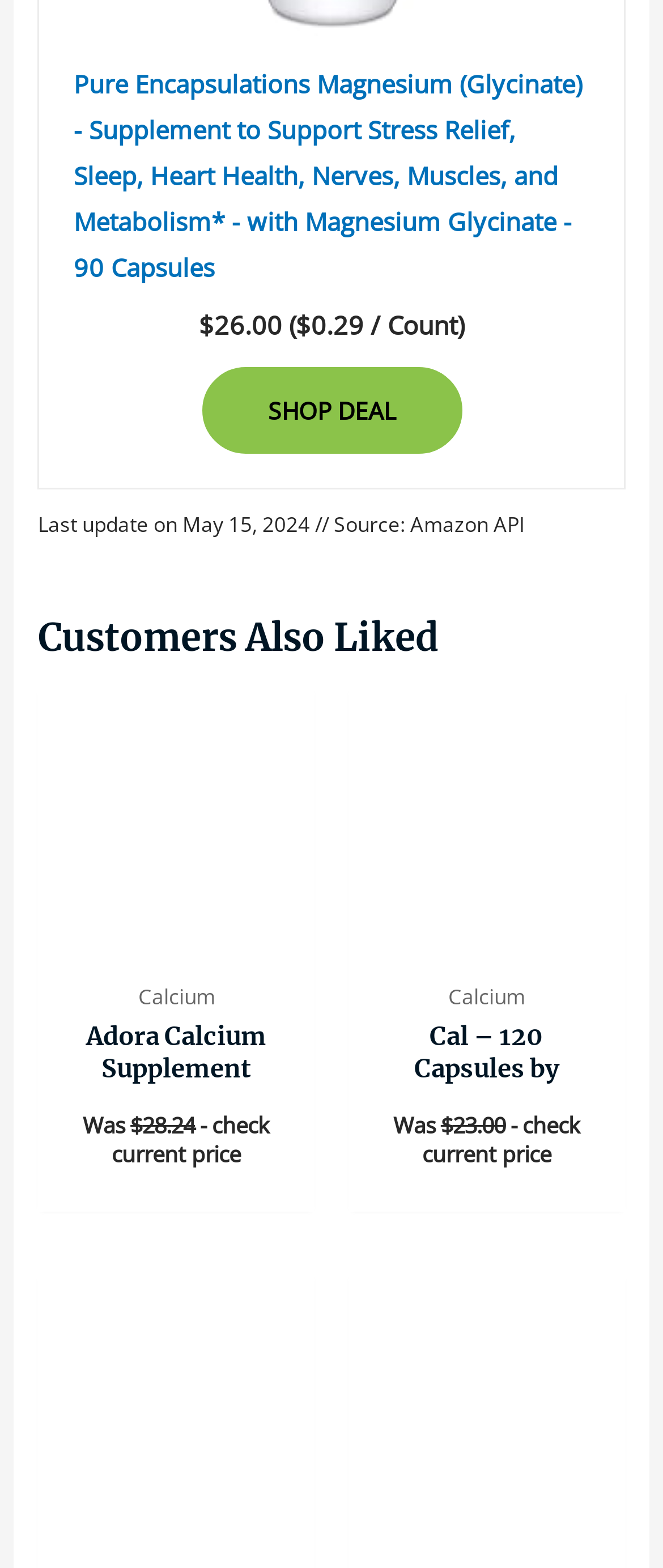Please examine the image and answer the question with a detailed explanation:
What is the discount price of 90 For Life Calcium Supplement?

I found the discount price of 90 For Life Calcium Supplement by looking at the text that says 'Was $23.00 - check current price'.